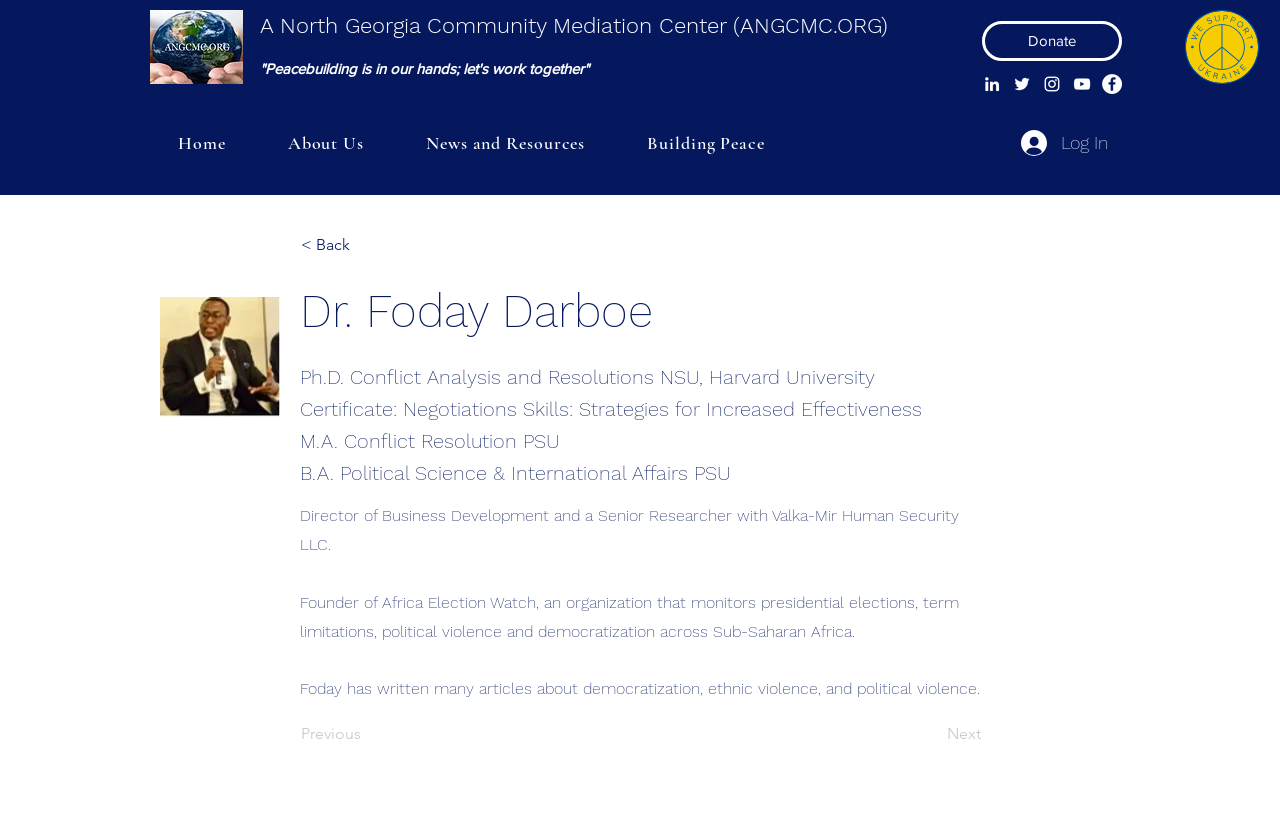Please find the bounding box coordinates of the element that needs to be clicked to perform the following instruction: "Go to the Home page". The bounding box coordinates should be four float numbers between 0 and 1, represented as [left, top, right, bottom].

[0.118, 0.147, 0.197, 0.197]